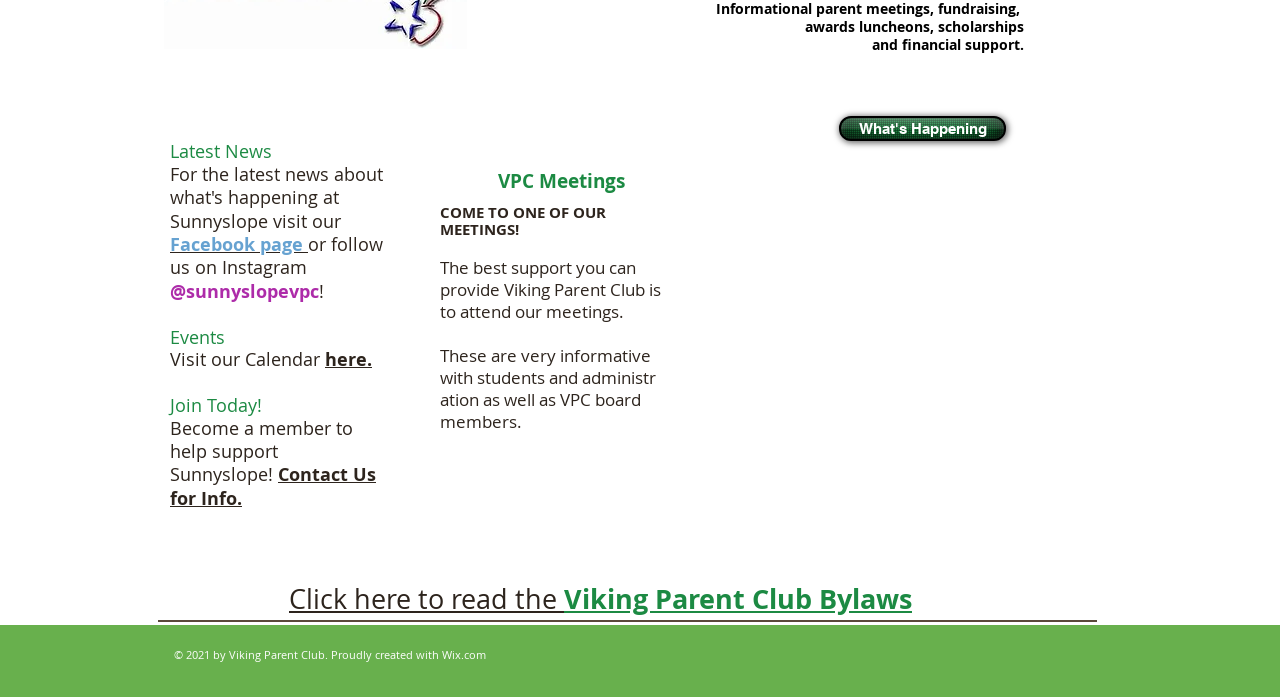Identify the bounding box coordinates for the UI element described as: "here.". The coordinates should be provided as four floats between 0 and 1: [left, top, right, bottom].

[0.254, 0.498, 0.291, 0.533]